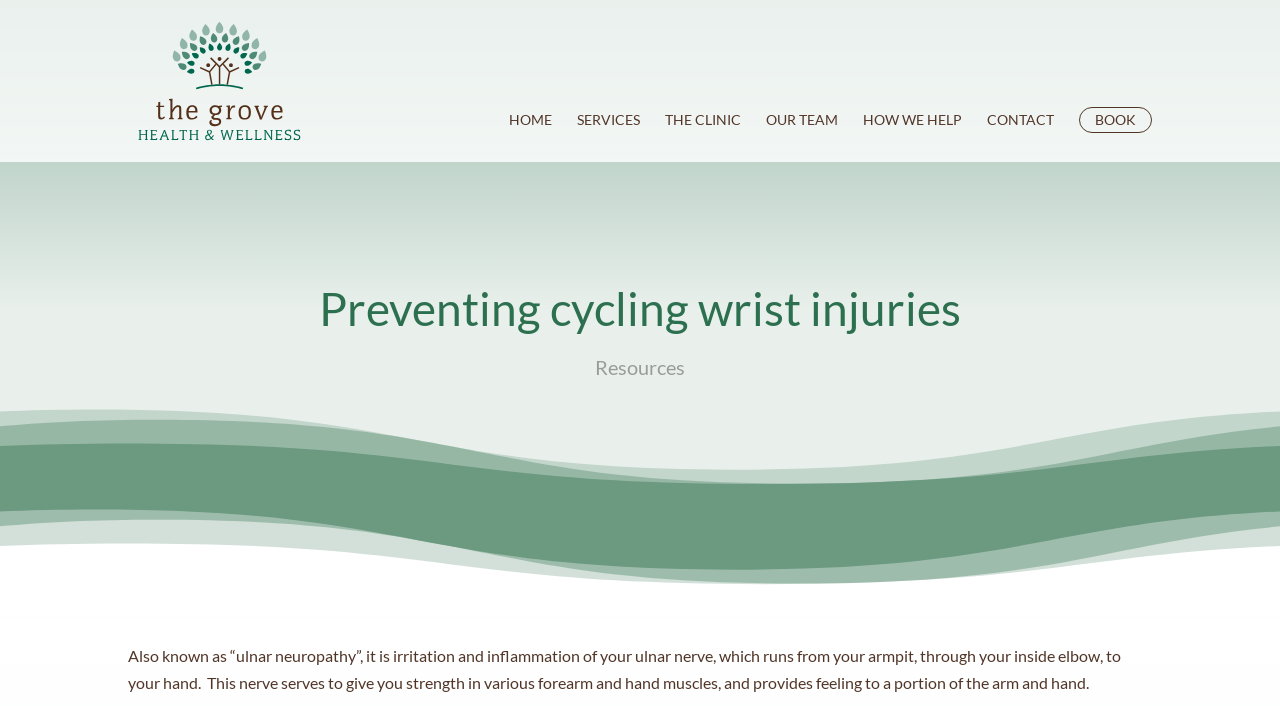Please identify the bounding box coordinates of the region to click in order to complete the given instruction: "go to HOME page". The coordinates should be four float numbers between 0 and 1, i.e., [left, top, right, bottom].

[0.398, 0.125, 0.431, 0.187]